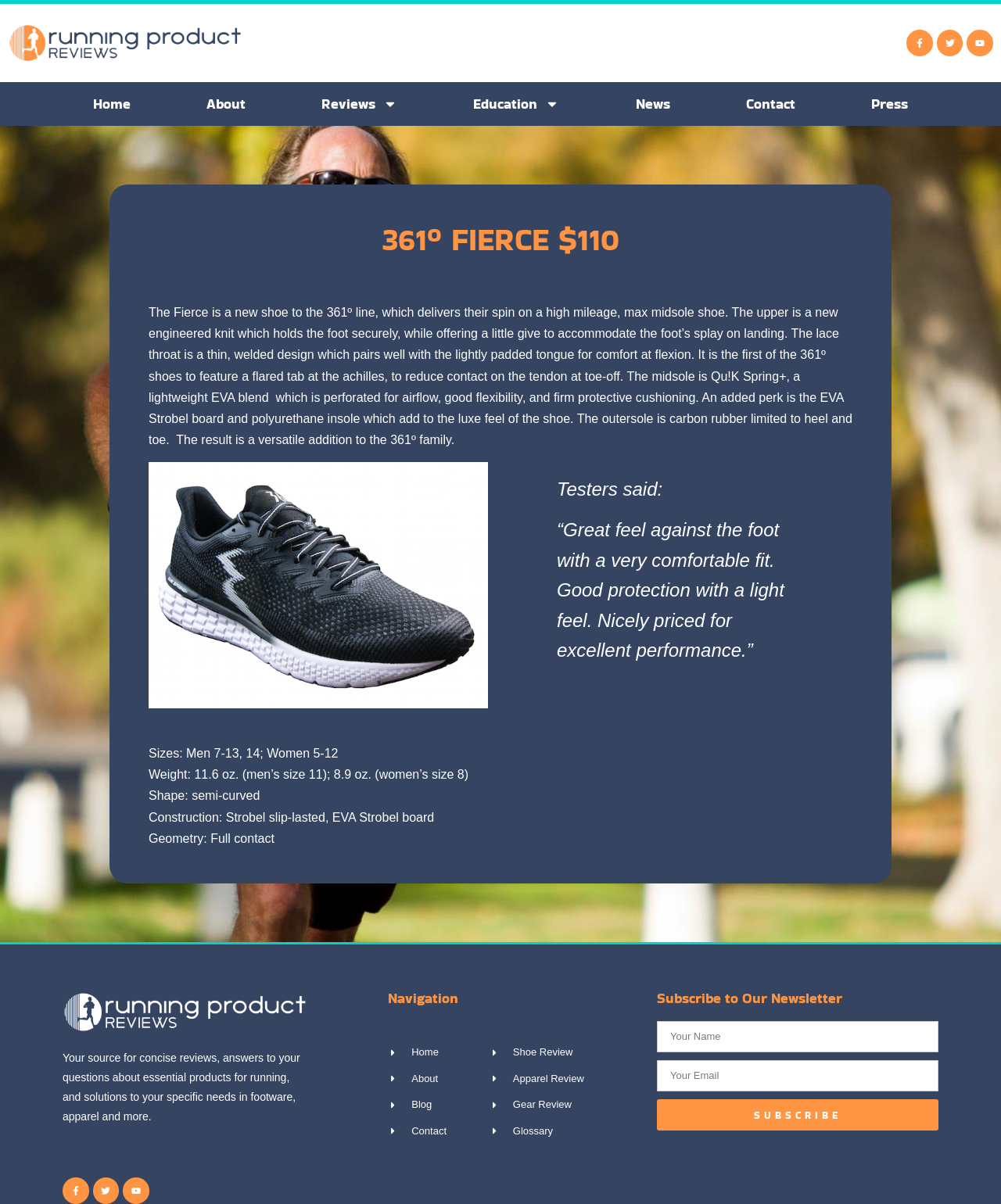Generate an in-depth caption that captures all aspects of the webpage.

This webpage is about a running shoe review, specifically the 361º Fierce shoe. At the top left, there is a navigation menu with links to "Home", "About", "Reviews", "Education", "News", "Contact", and "Press". On the top right, there are three social media icons, likely Facebook, Twitter, and Instagram.

Below the navigation menu, there is a heading that reads "361º FIERCE $110" with a brief description of the shoe. The description explains the shoe's features, including its engineered knit upper, Qu!K Spring+ midsole, and carbon rubber outersole.

To the right of the description, there is a large image of the shoe. Below the image, there is a blockquote with a testimonial from a tester, praising the shoe's comfort and performance.

Further down the page, there are several sections of text that provide more details about the shoe, including its sizes, weight, shape, construction, and geometry.

At the bottom of the page, there is a section with a heading "Navigation" that repeats the navigation menu links. Below that, there is a section with a heading "Subscribe to Our Newsletter" where users can enter their name and email address to subscribe.

Throughout the page, there are several images, including the social media icons, the shoe image, and a few decorative icons. The overall layout is organized and easy to follow, with clear headings and concise text.